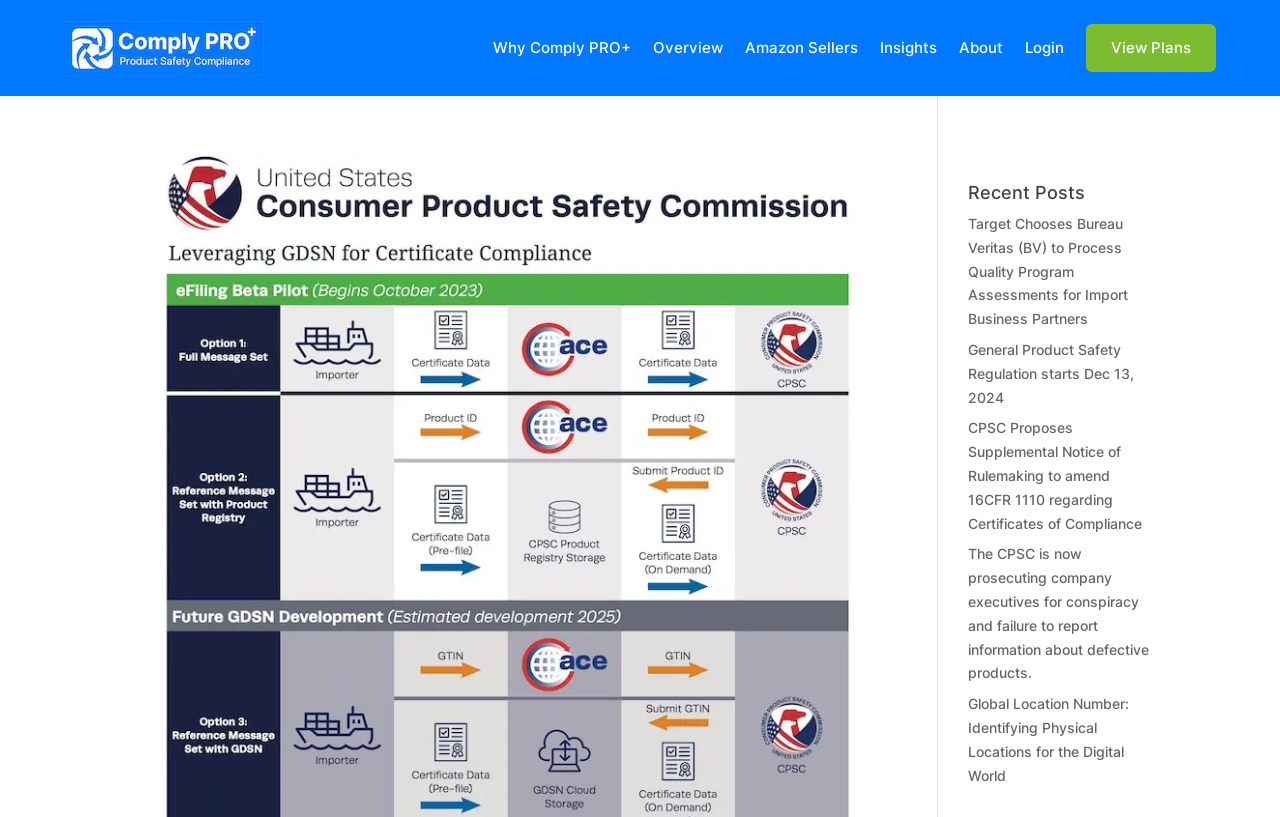Please specify the bounding box coordinates of the clickable section necessary to execute the following command: "Read recent post about Target choosing Bureau Veritas".

[0.756, 0.263, 0.881, 0.4]